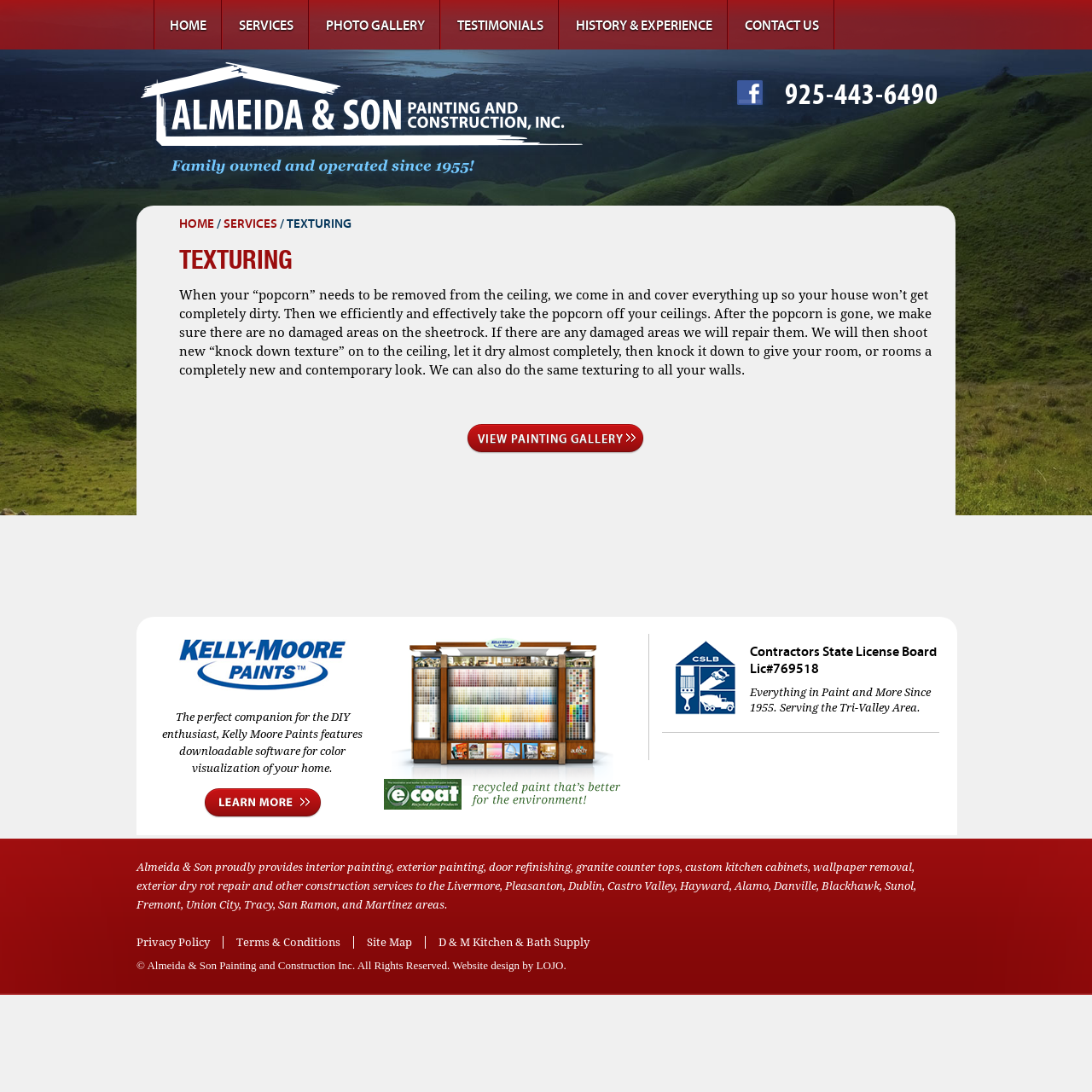Locate the bounding box coordinates of the element to click to perform the following action: 'call the phone number'. The coordinates should be given as four float values between 0 and 1, in the form of [left, top, right, bottom].

[0.719, 0.069, 0.859, 0.102]